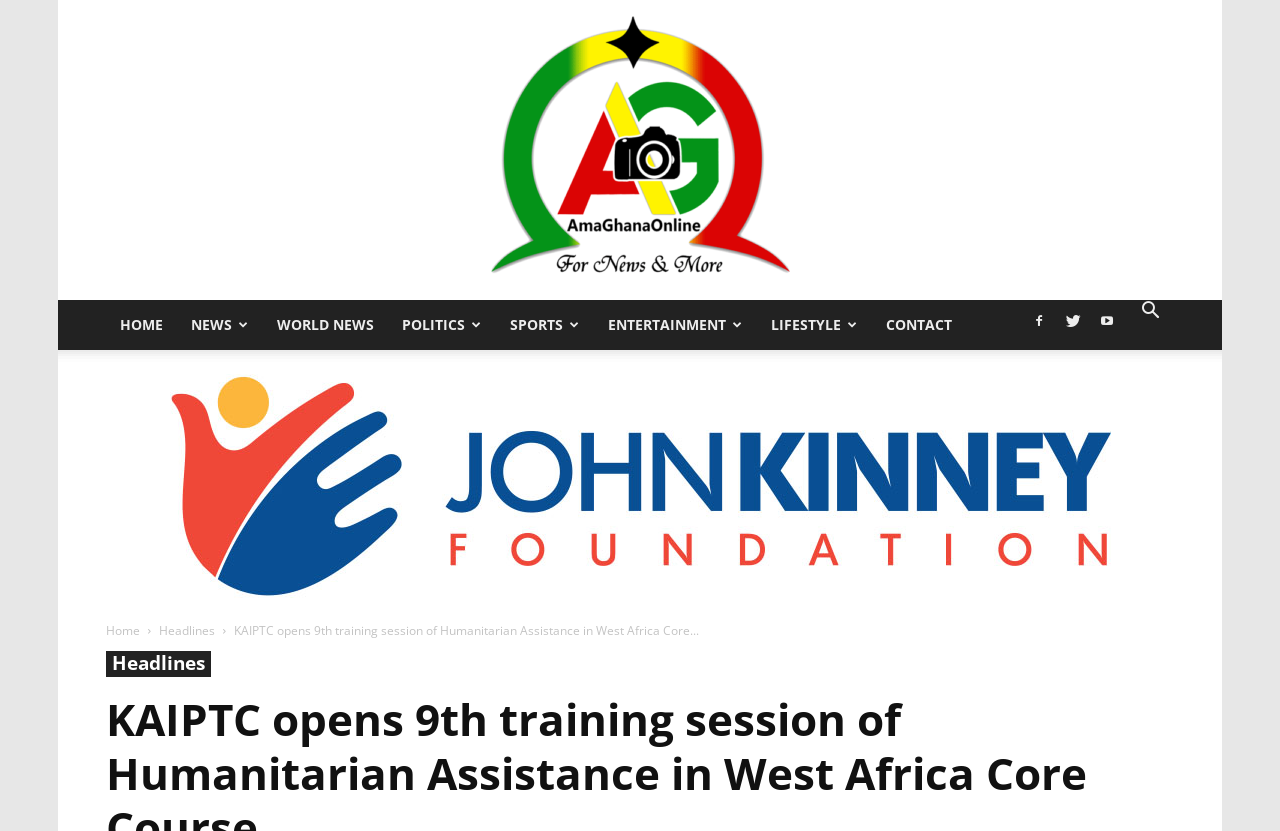How many main categories are there in the top navigation menu?
With the help of the image, please provide a detailed response to the question.

By examining the top navigation menu, I can see that there are 6 main categories: HOME, NEWS, WORLD NEWS, POLITICS, SPORTS, and ENTERTAINMENT.